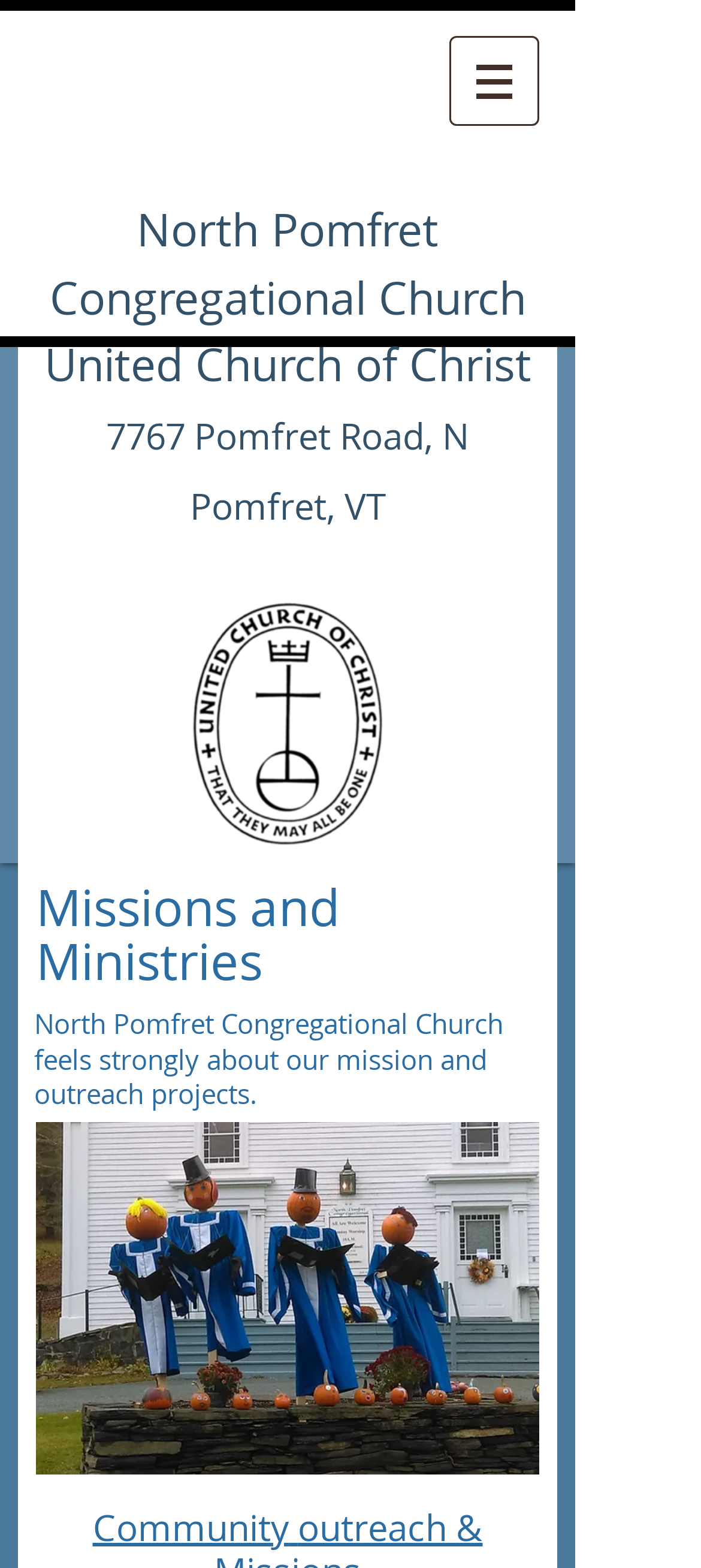Locate the bounding box of the UI element defined by this description: "North Pomfret Congregational Church". The coordinates should be given as four float numbers between 0 and 1, formatted as [left, top, right, bottom].

[0.071, 0.127, 0.75, 0.208]